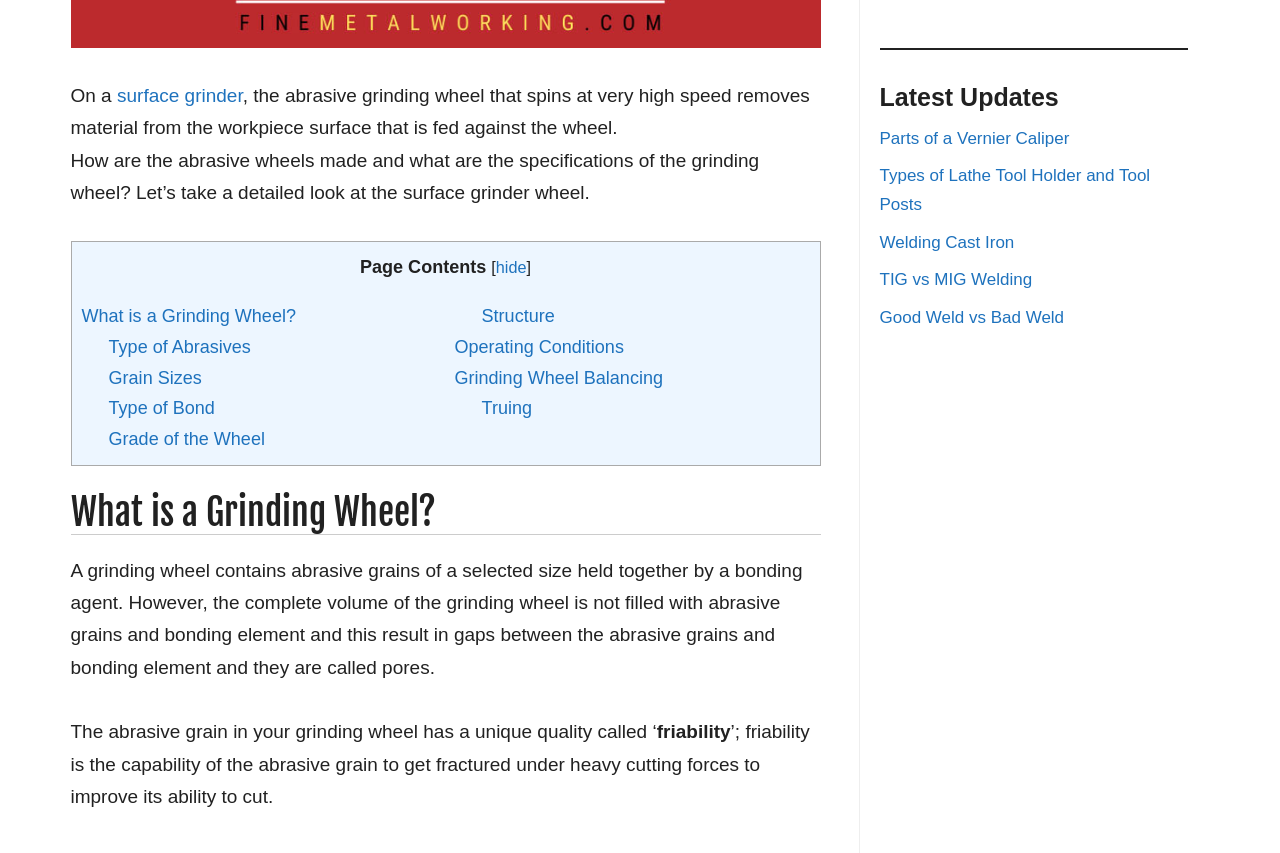Provide the bounding box coordinates of the HTML element described as: "Truing". The bounding box coordinates should be four float numbers between 0 and 1, i.e., [left, top, right, bottom].

[0.376, 0.467, 0.416, 0.49]